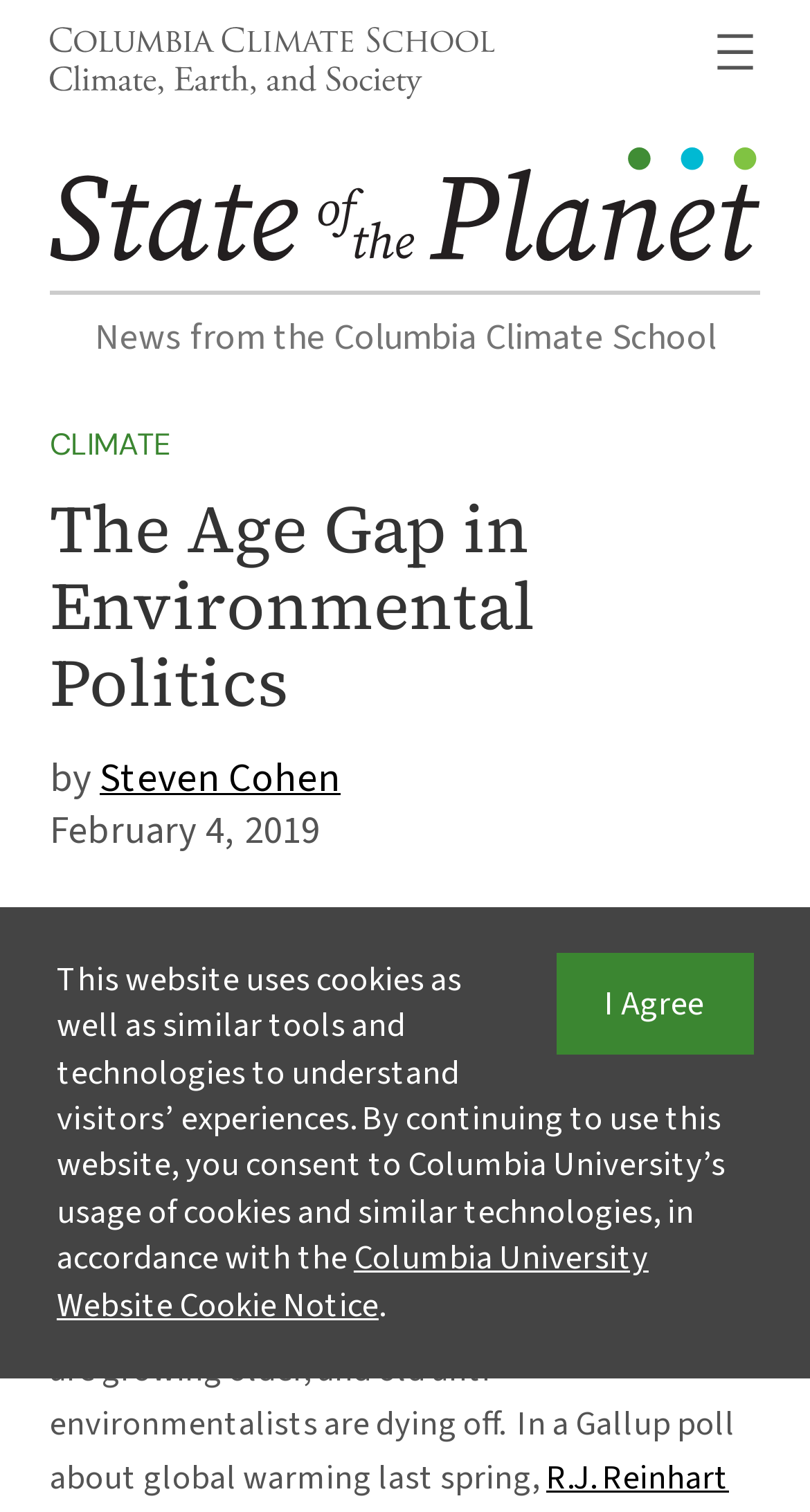Please find the bounding box coordinates of the element that needs to be clicked to perform the following instruction: "Open the menu". The bounding box coordinates should be four float numbers between 0 and 1, represented as [left, top, right, bottom].

[0.877, 0.018, 0.938, 0.051]